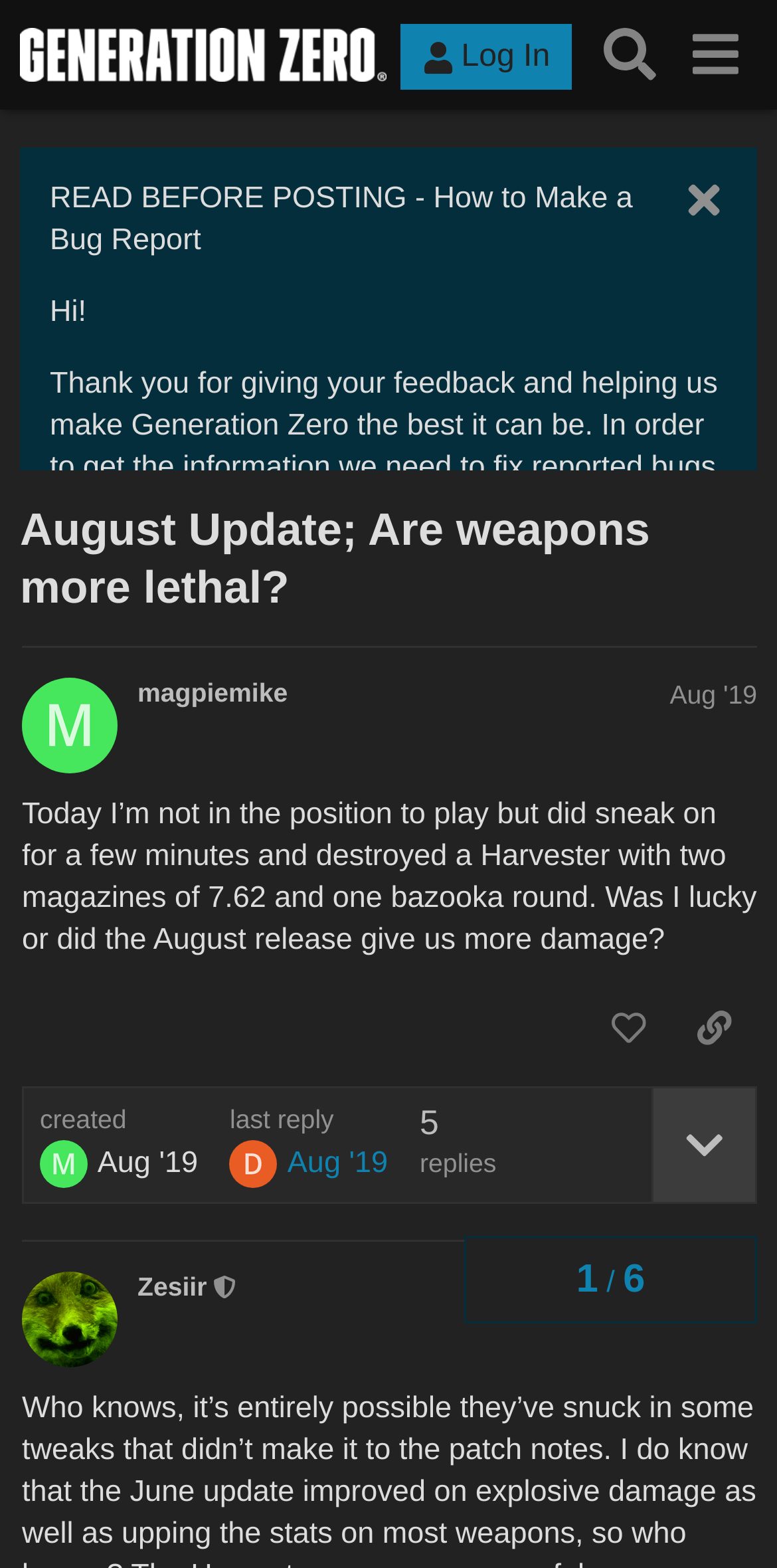What is the purpose of the 'READ BEFORE POSTING' section?
Refer to the image and offer an in-depth and detailed answer to the question.

The 'READ BEFORE POSTING' section appears to provide guidelines for users to follow when making a bug report. It lists specific information that should be included in the report, such as platform, description, steps to reproduce, and images or videos.